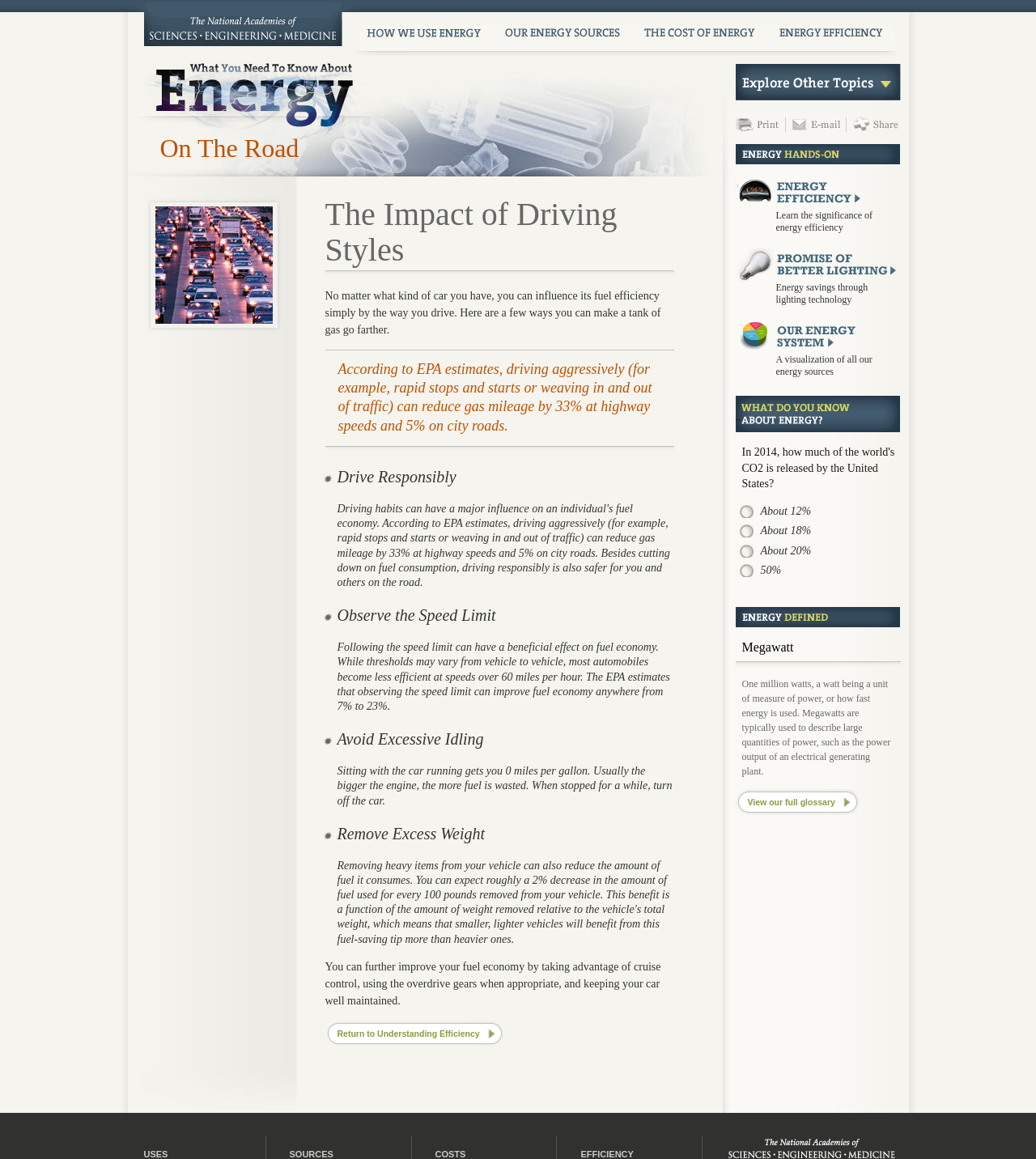Identify the bounding box of the HTML element described as: "« Вернуться к списку обсуждений".

None